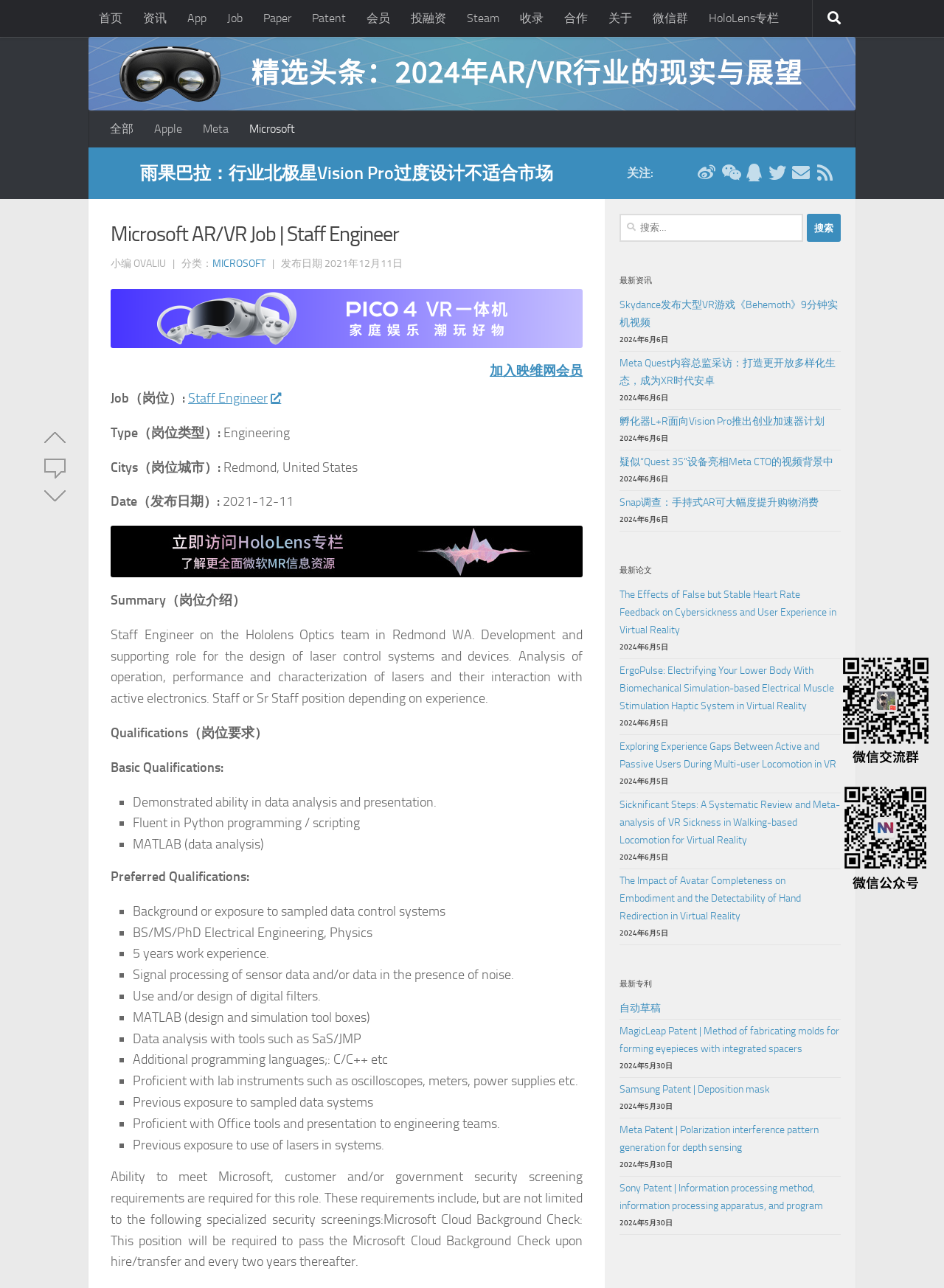Determine the bounding box coordinates for the area that should be clicked to carry out the following instruction: "Click the 'MICROSOFT' link".

[0.225, 0.2, 0.281, 0.21]